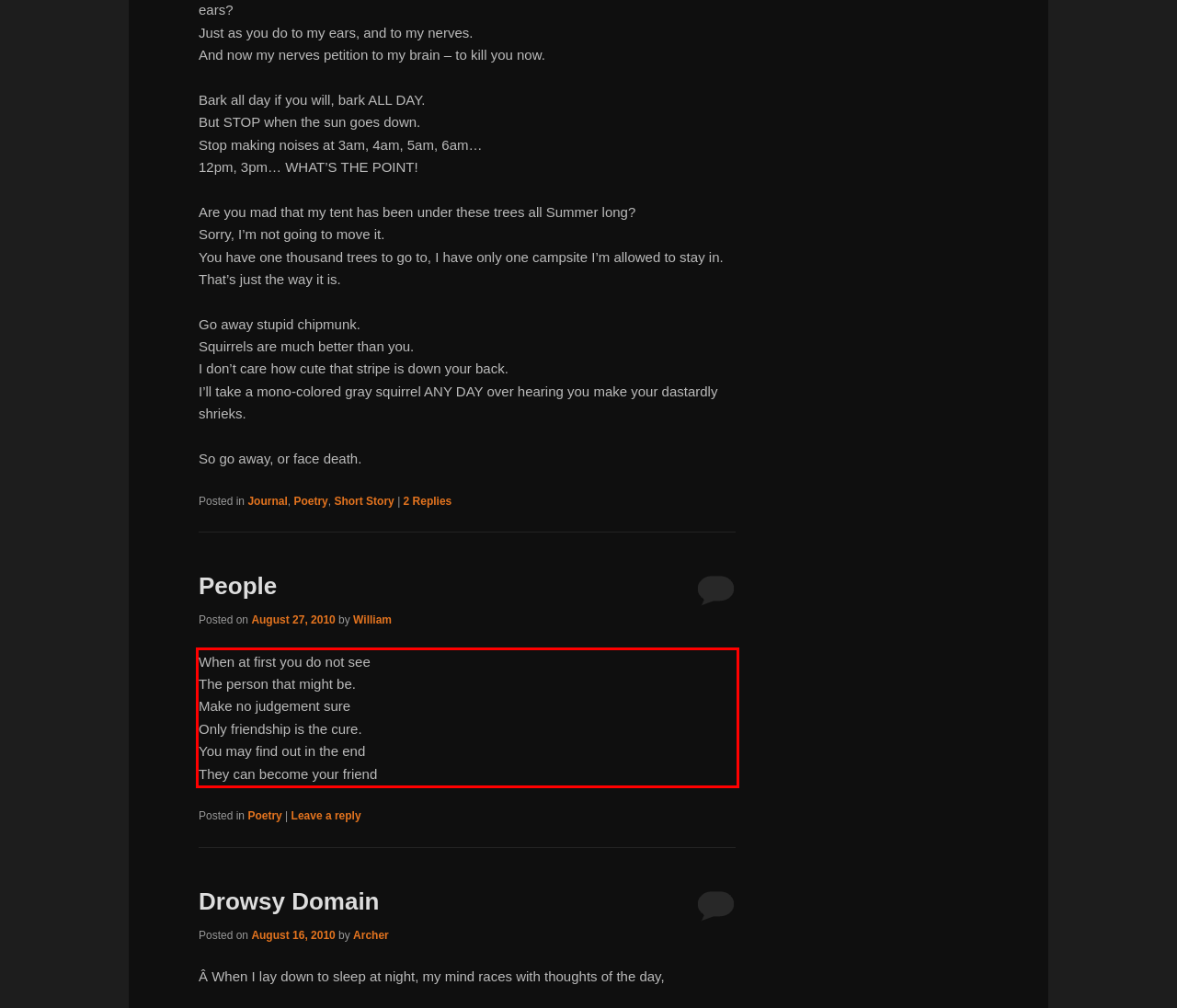You have a screenshot of a webpage, and there is a red bounding box around a UI element. Utilize OCR to extract the text within this red bounding box.

When at first you do not see The person that might be. Make no judgement sure Only friendship is the cure. You may find out in the end They can become your friend